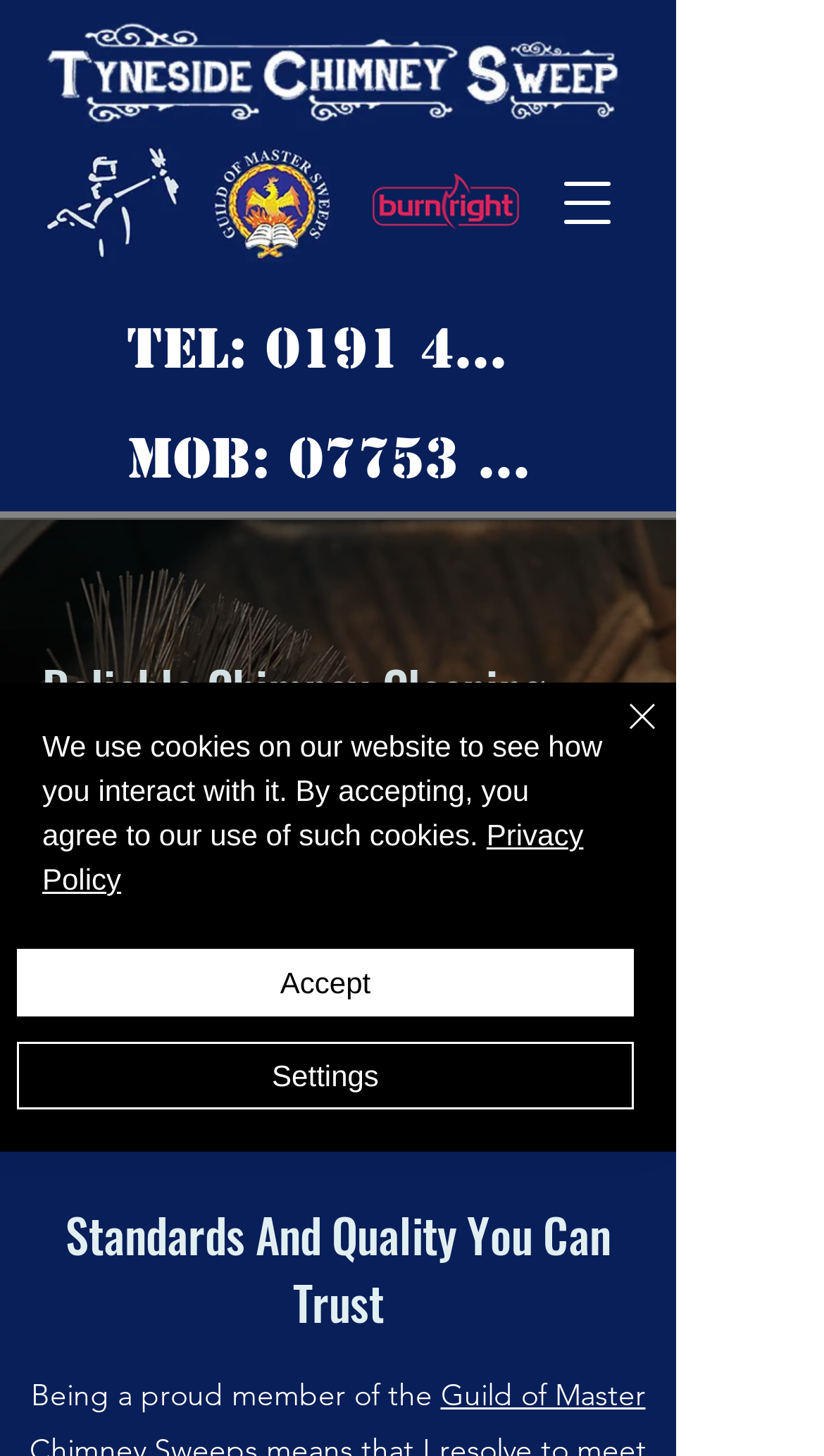What is the purpose of the 'Open navigation menu' button?
From the details in the image, answer the question comprehensively.

The 'Open navigation menu' button is likely used to open a navigation menu that provides access to other pages or sections of the website, allowing users to navigate through the site more easily.